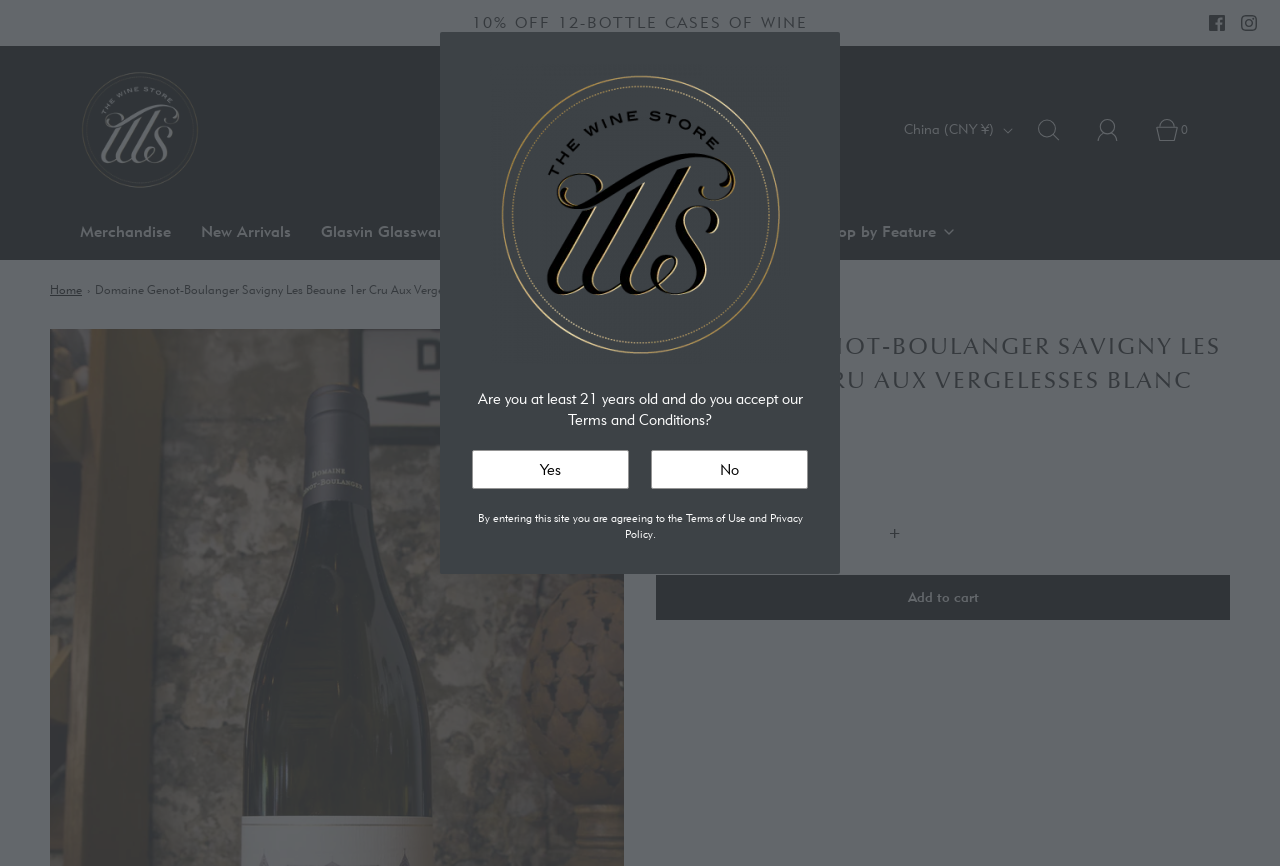What is the function of the button with the '-' symbol?
Please answer the question as detailed as possible.

The answer can be found by examining the button element with the '-' symbol, which is located next to the textbox 'Quantity', indicating that the button is used to reduce the item quantity by one.